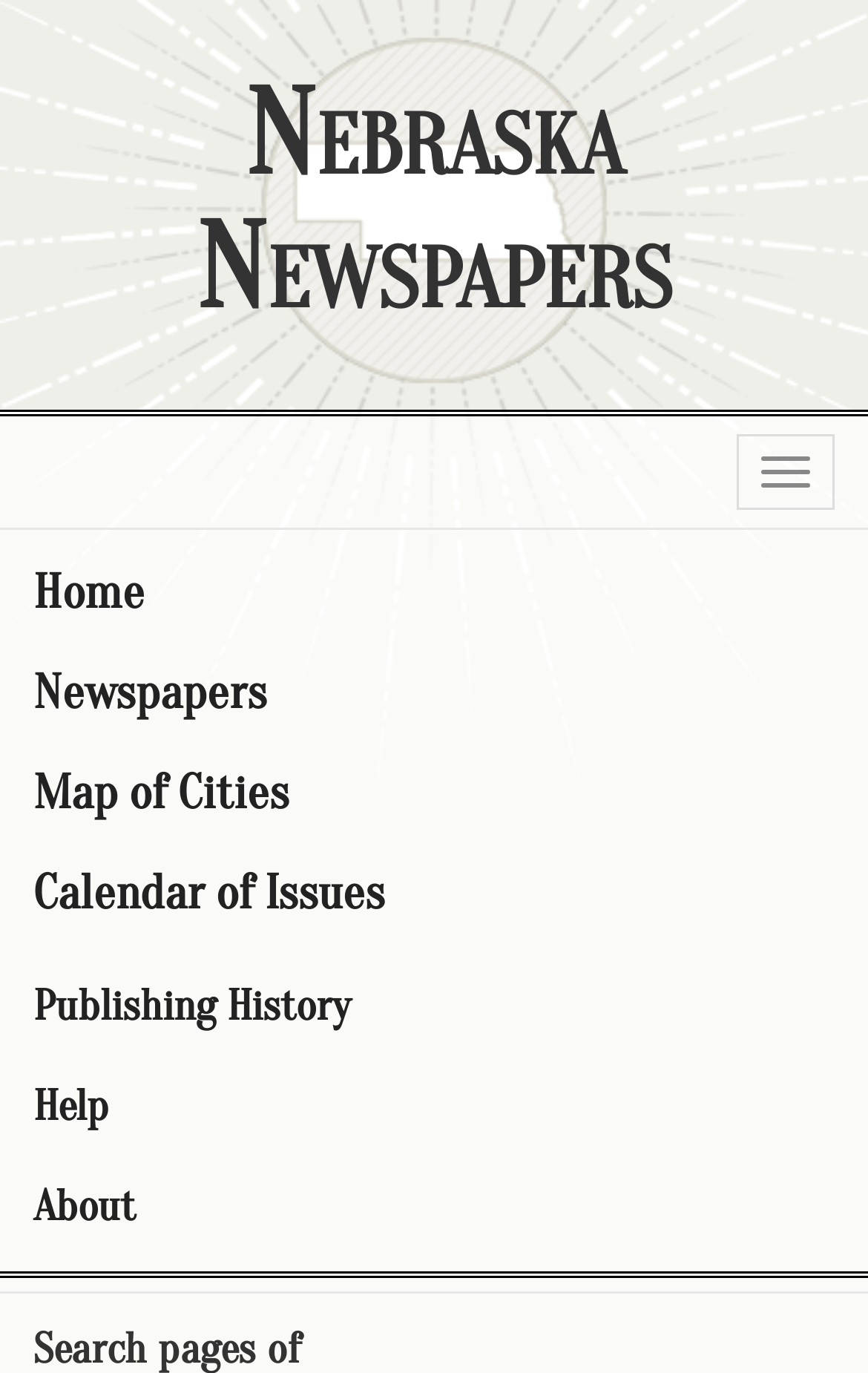What is the name of the newspaper on this page? Look at the image and give a one-word or short phrase answer.

The daily Nebraskan